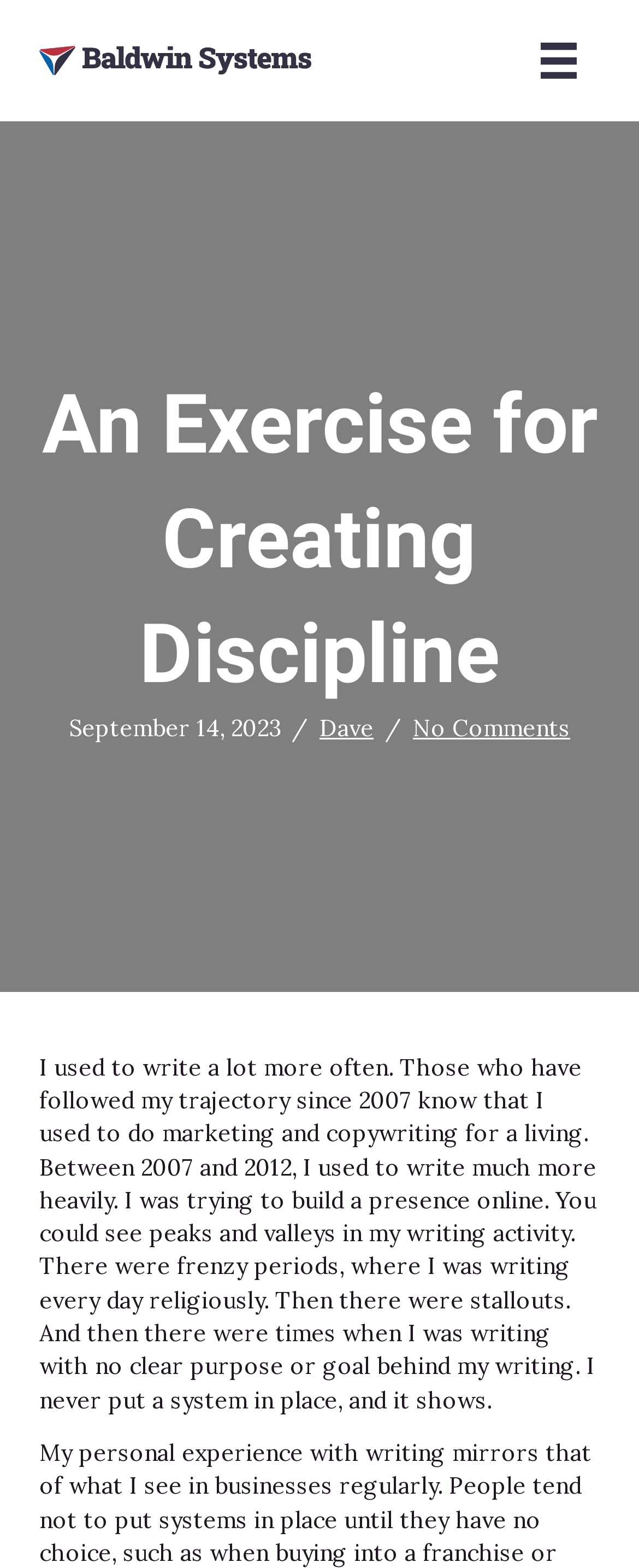What was the author's occupation between 2007 and 2012?
Examine the image and give a concise answer in one word or a short phrase.

Marketing and copywriting